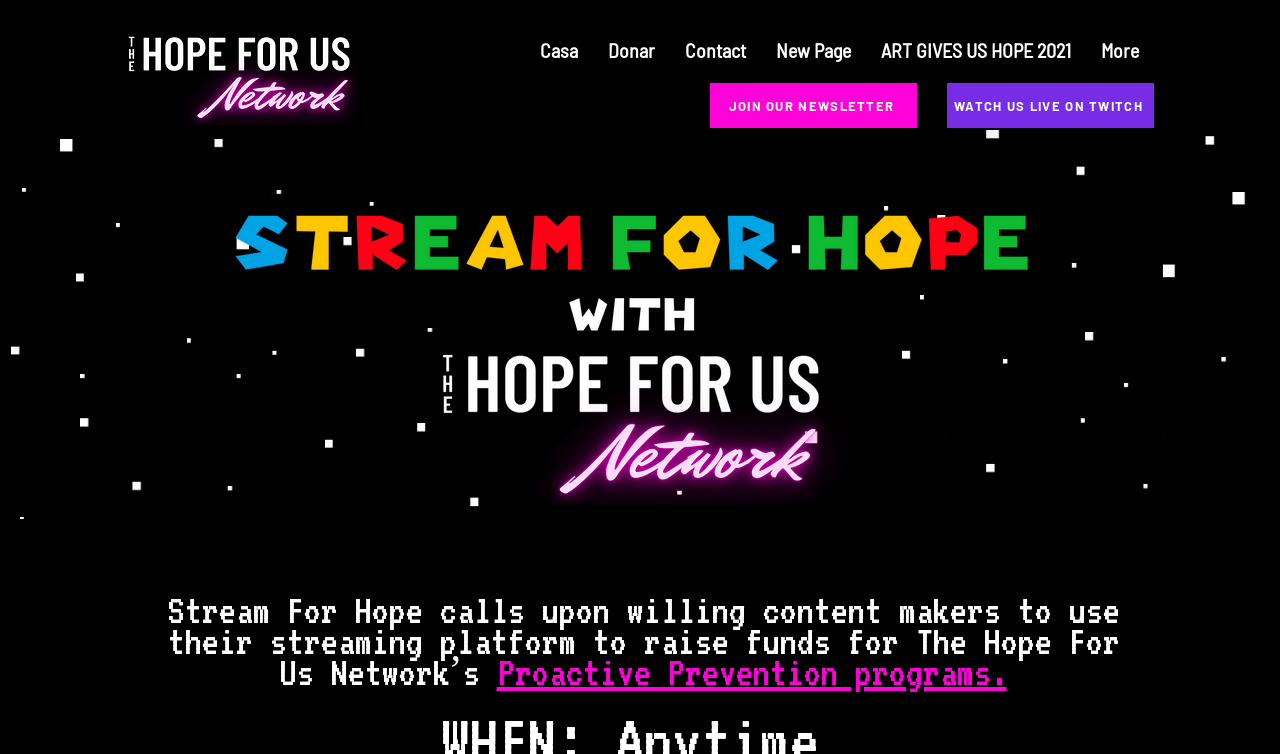Locate the bounding box coordinates of the element you need to click to accomplish the task described by this instruction: "Learn about Proactive Prevention programs".

[0.388, 0.862, 0.786, 0.918]